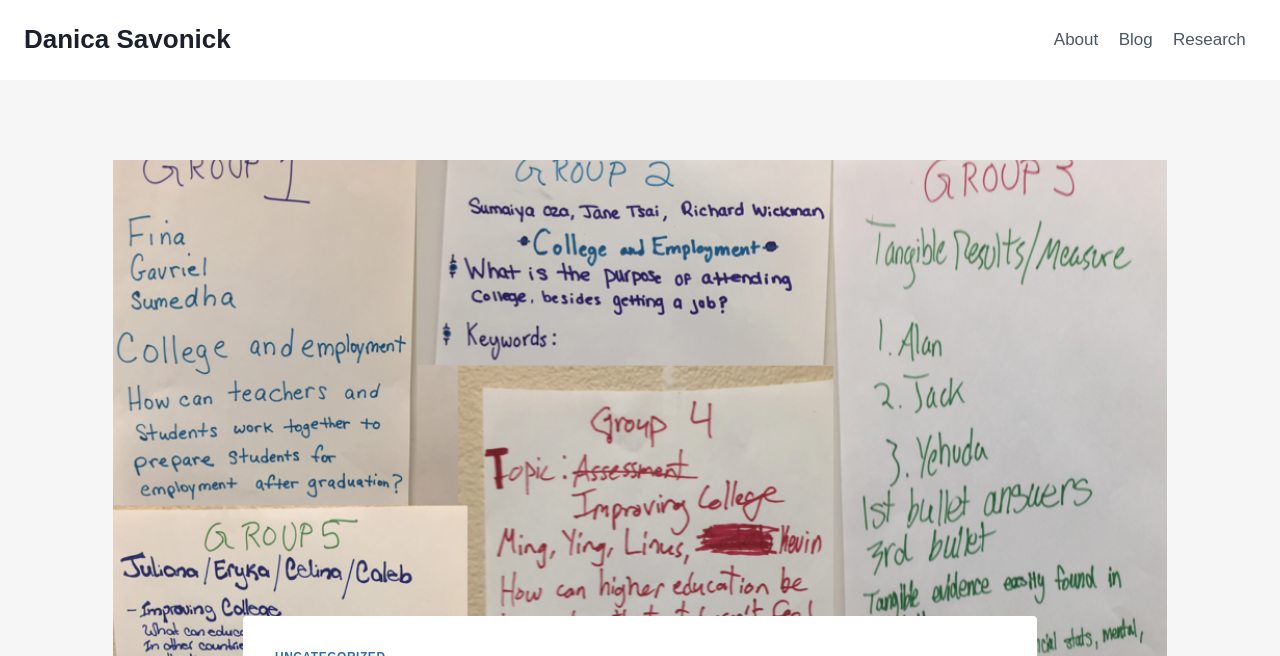Based on the provided description, "Danica Savonick", find the bounding box of the corresponding UI element in the screenshot.

[0.019, 0.037, 0.18, 0.085]